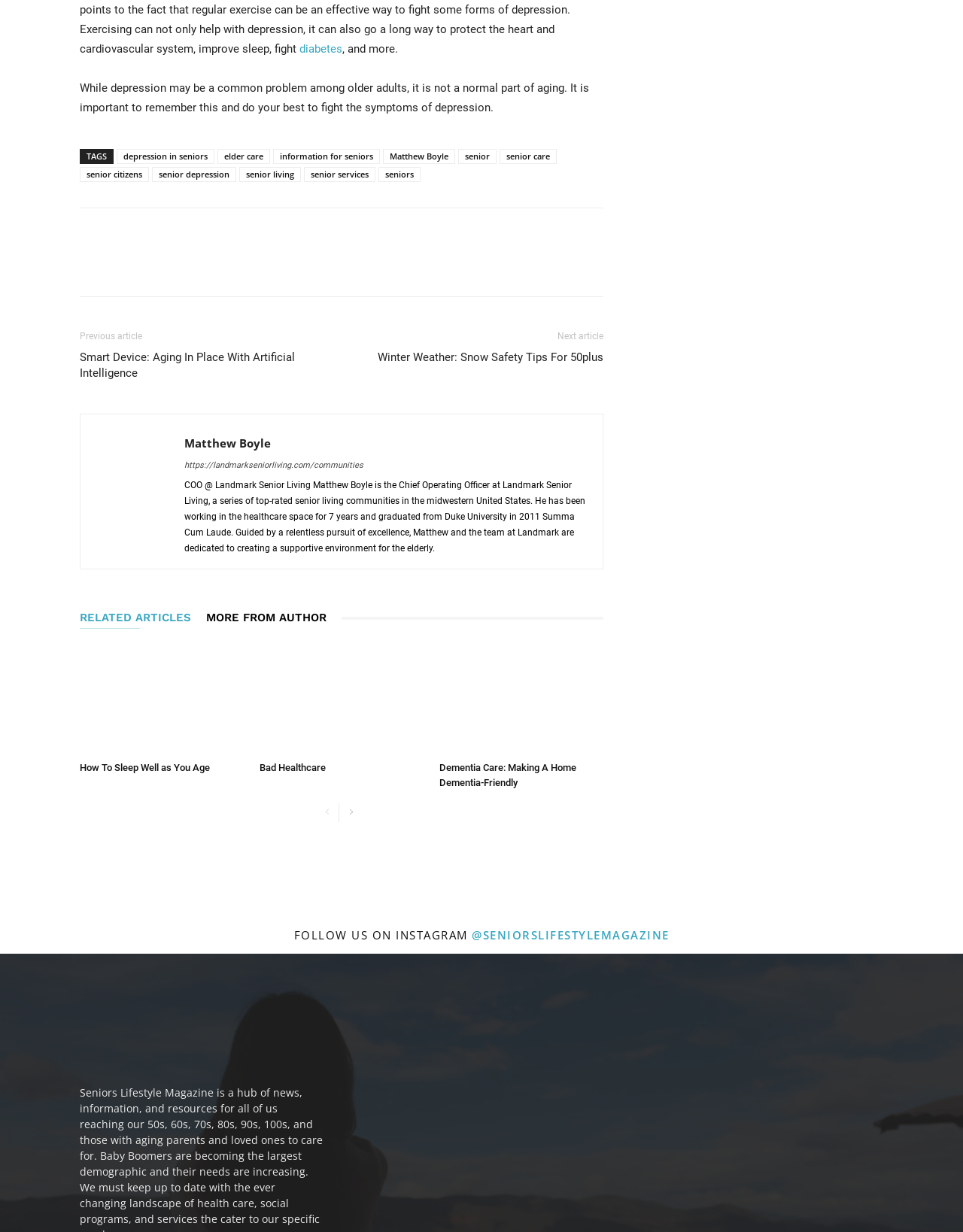For the given element description senior living, determine the bounding box coordinates of the UI element. The coordinates should follow the format (top-left x, top-left y, bottom-right x, bottom-right y) and be within the range of 0 to 1.

[0.248, 0.136, 0.312, 0.148]